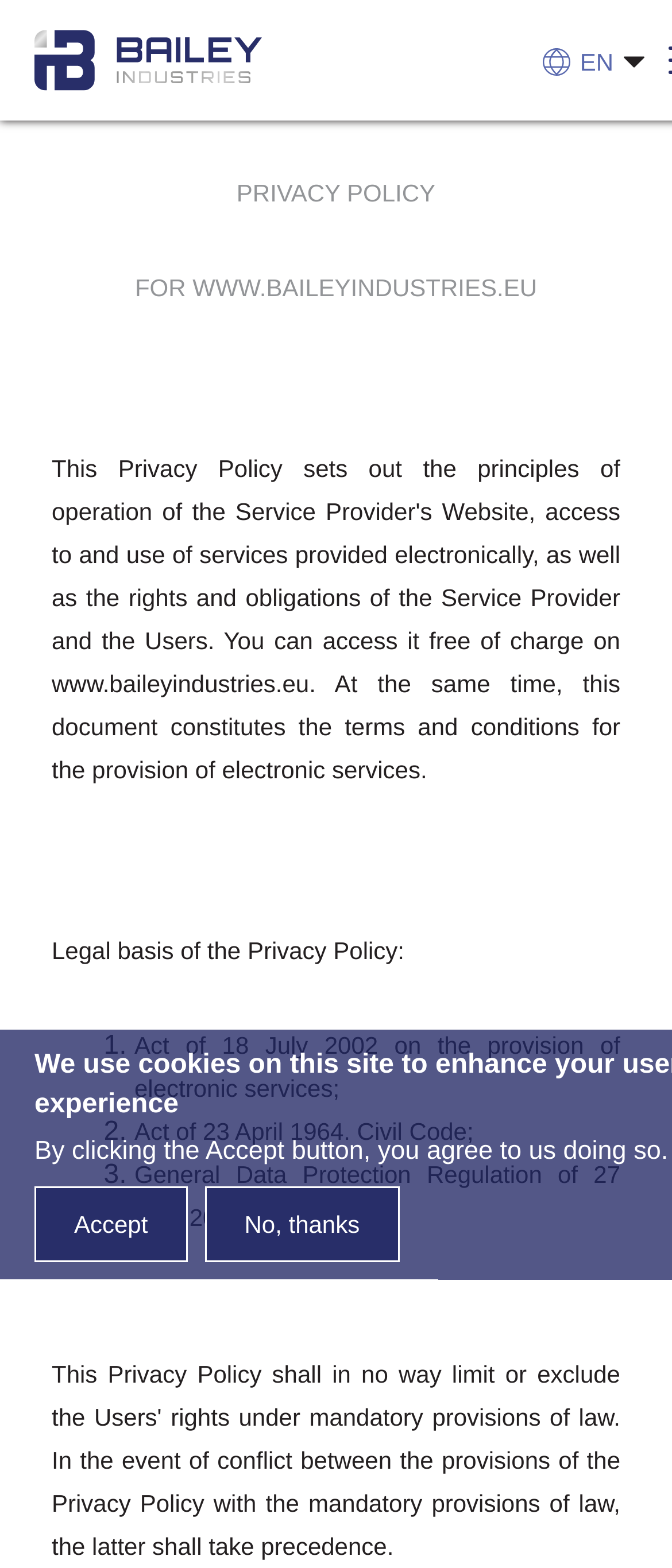Predict the bounding box of the UI element based on the description: "Accept". The coordinates should be four float numbers between 0 and 1, formatted as [left, top, right, bottom].

[0.051, 0.757, 0.279, 0.805]